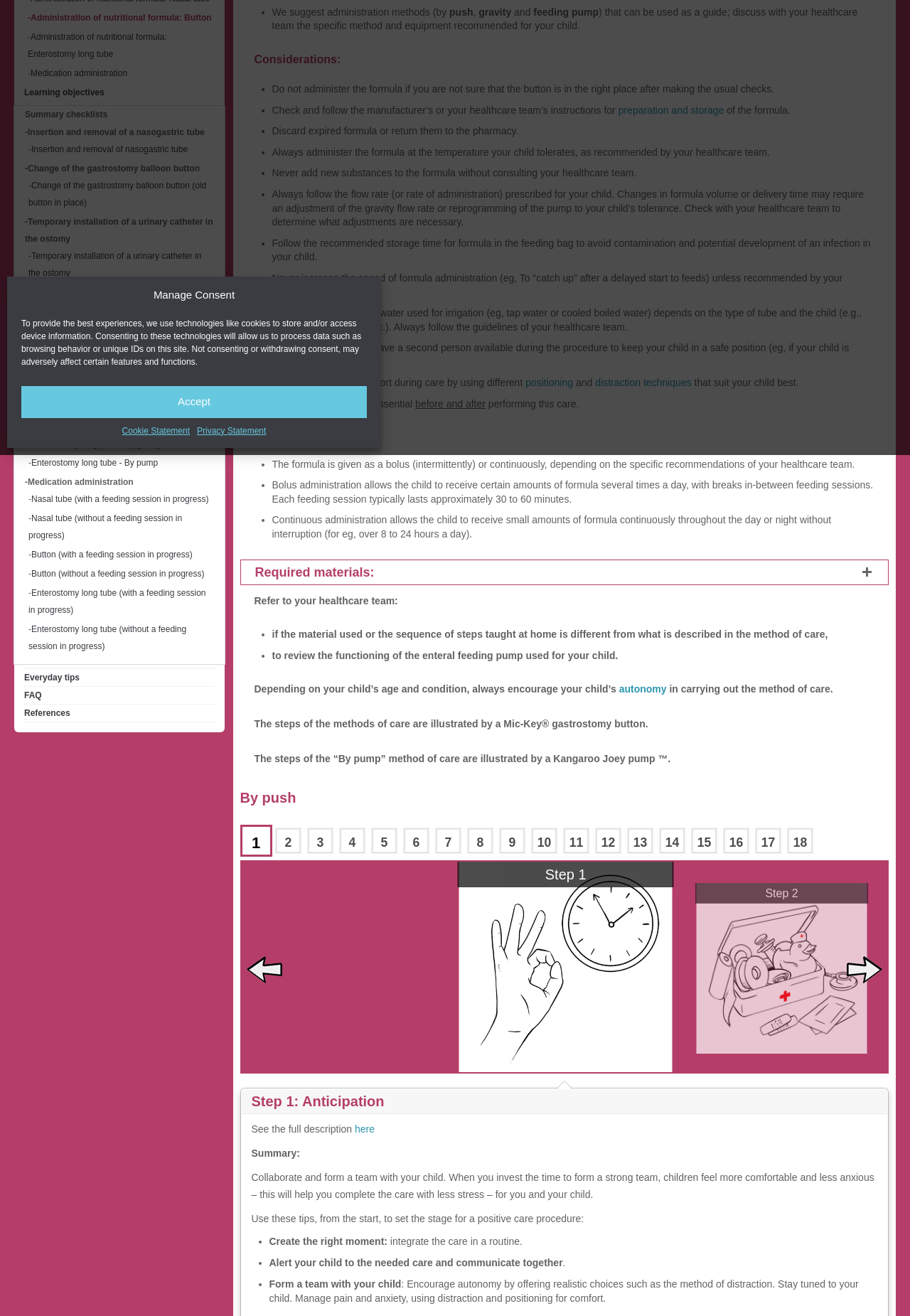Identify and provide the bounding box coordinates of the UI element described: "Button - By push". The coordinates should be formatted as [left, top, right, bottom], with each number being a float between 0 and 1.

[0.034, 0.275, 0.104, 0.283]